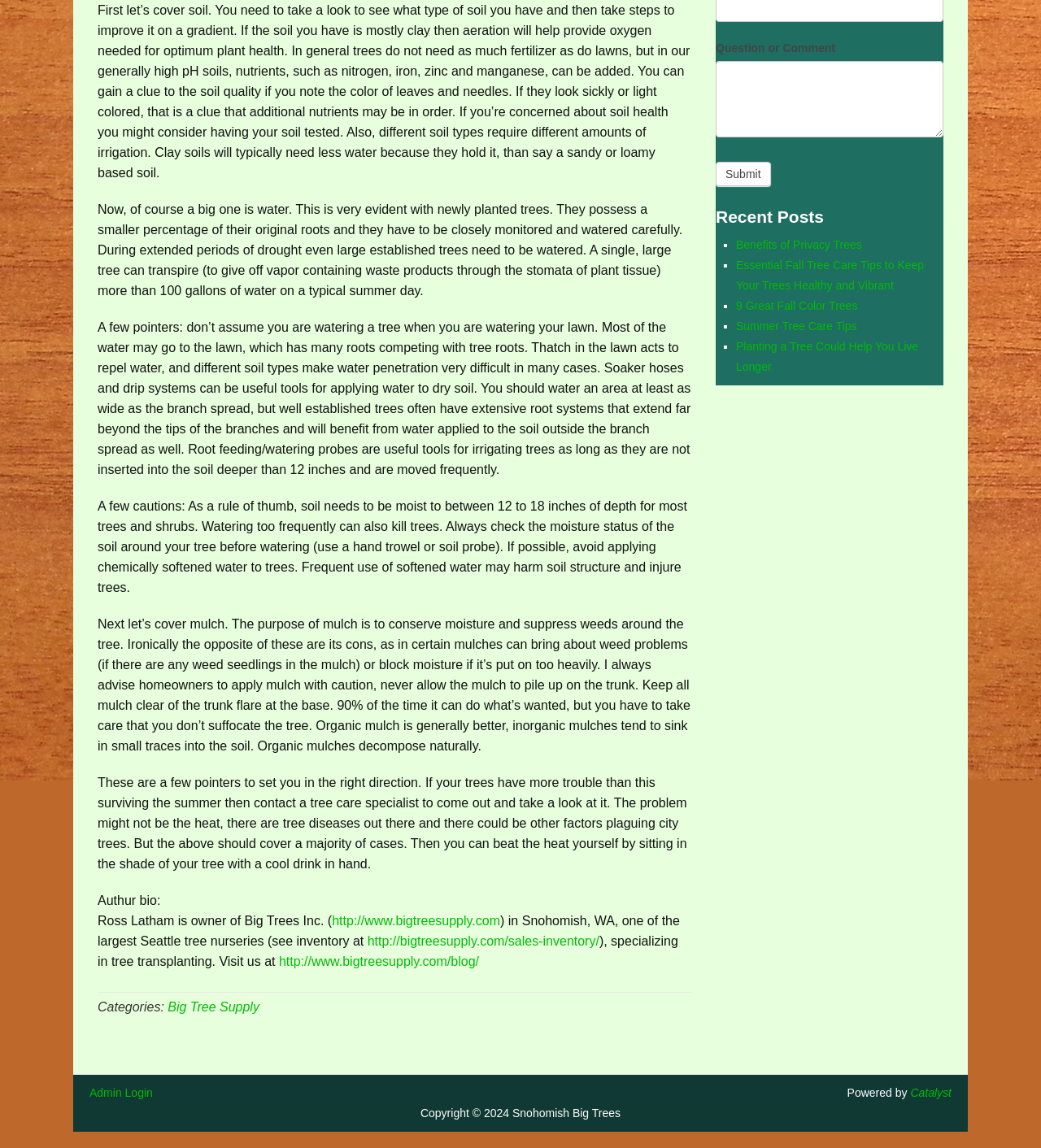Predict the bounding box for the UI component with the following description: "Admin Login".

[0.086, 0.946, 0.147, 0.958]